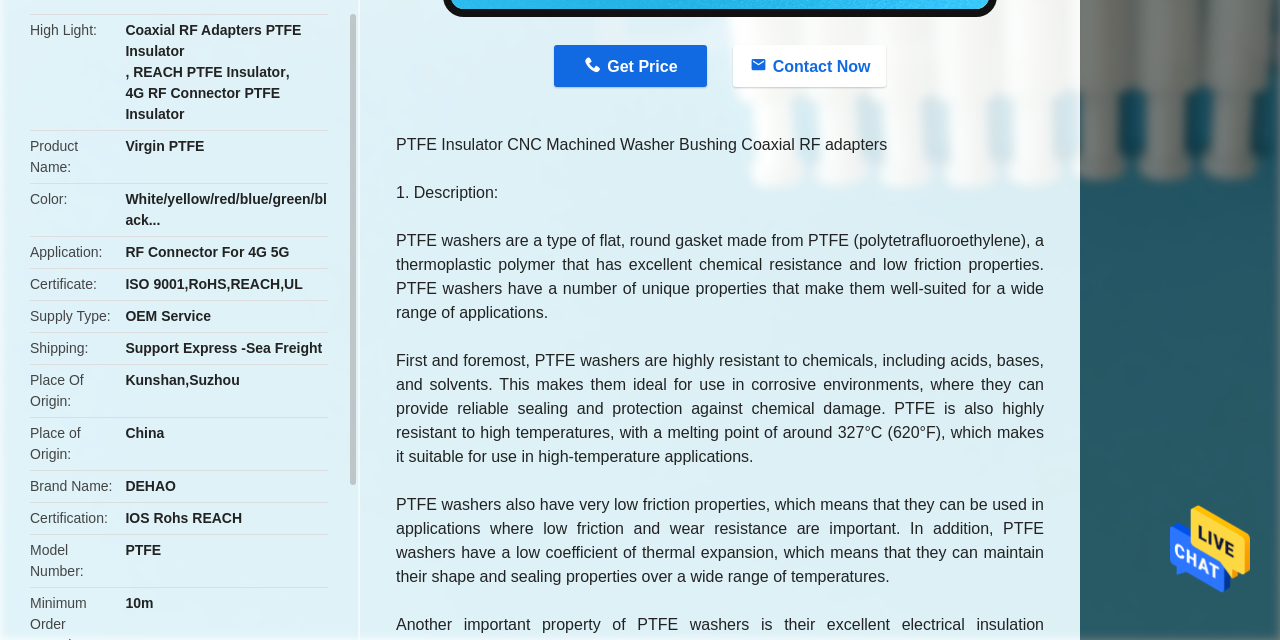Determine the bounding box of the UI element mentioned here: "Mx player j2 apk download". The coordinates must be in the format [left, top, right, bottom] with values ranging from 0 to 1.

None